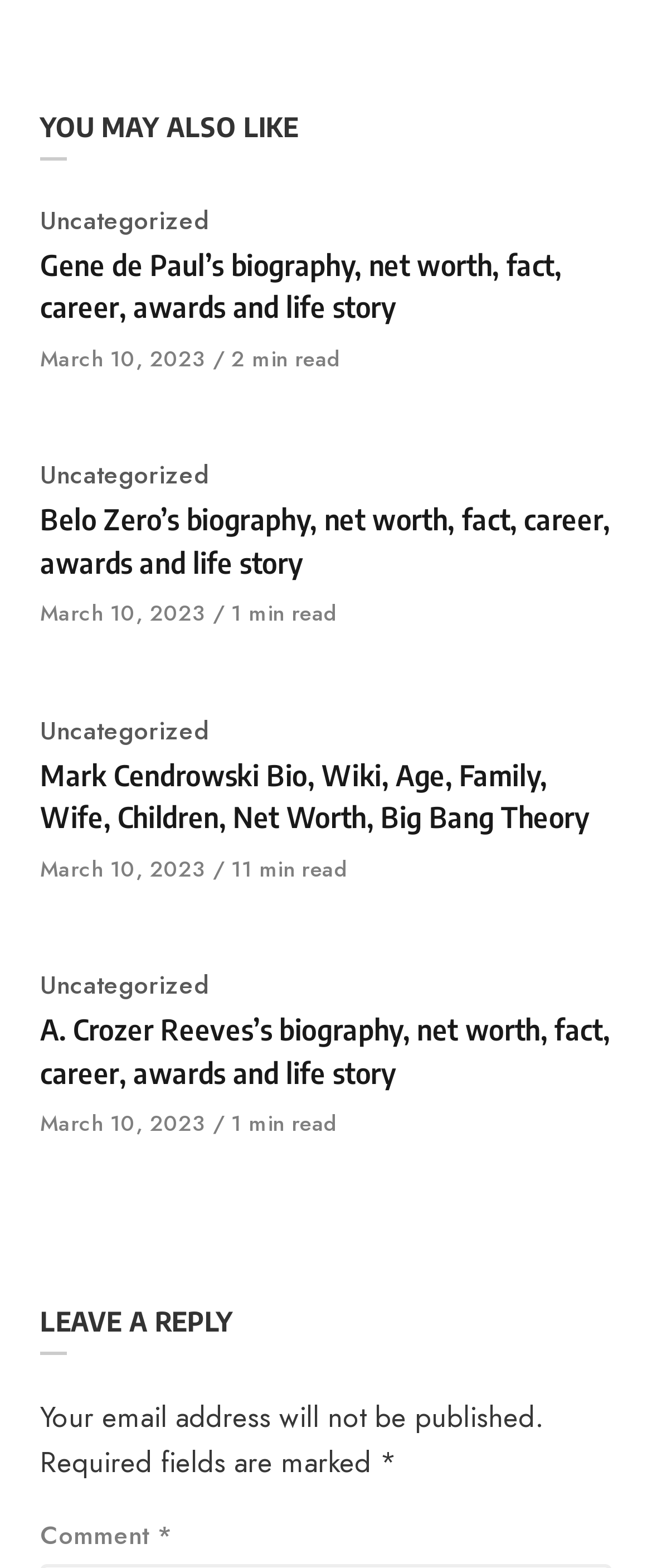What is the purpose of the section at the bottom of the page?
By examining the image, provide a one-word or phrase answer.

Leave a reply